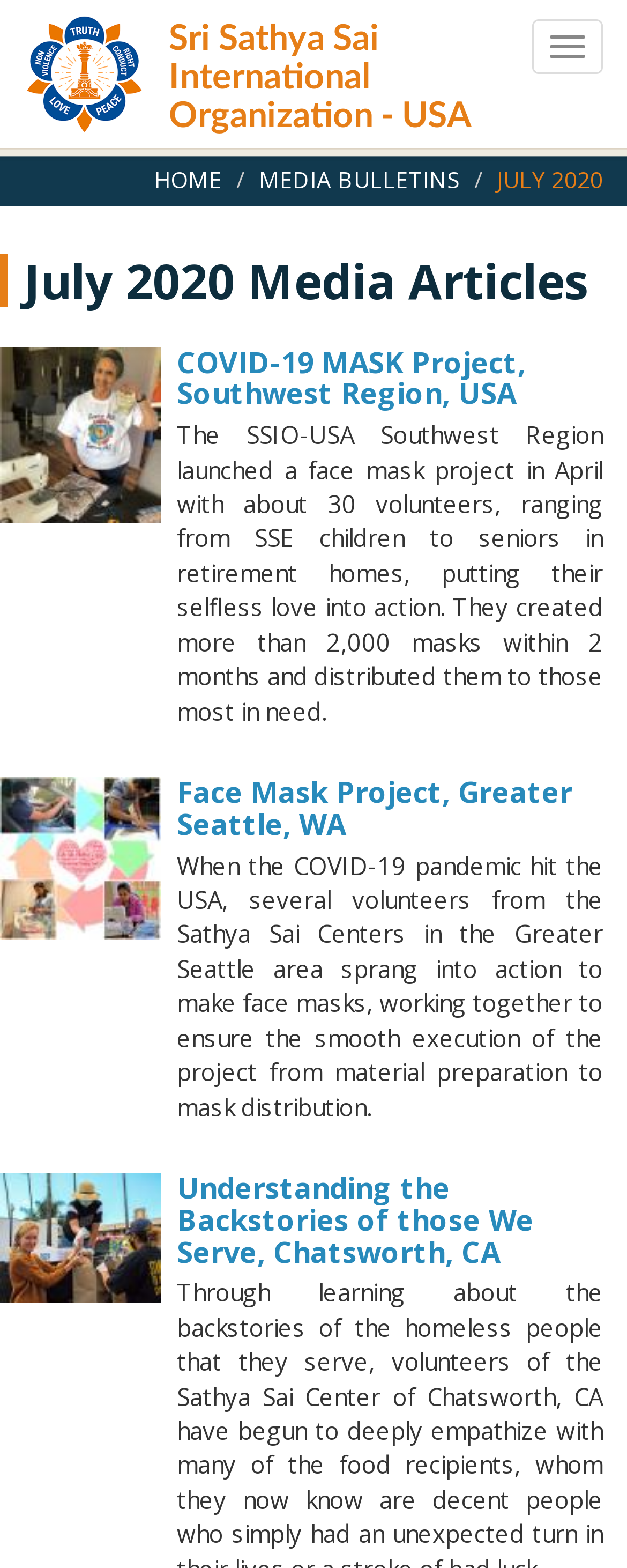Respond to the question below with a single word or phrase:
What is the logo on the top left?

Sarva Dharma Logo